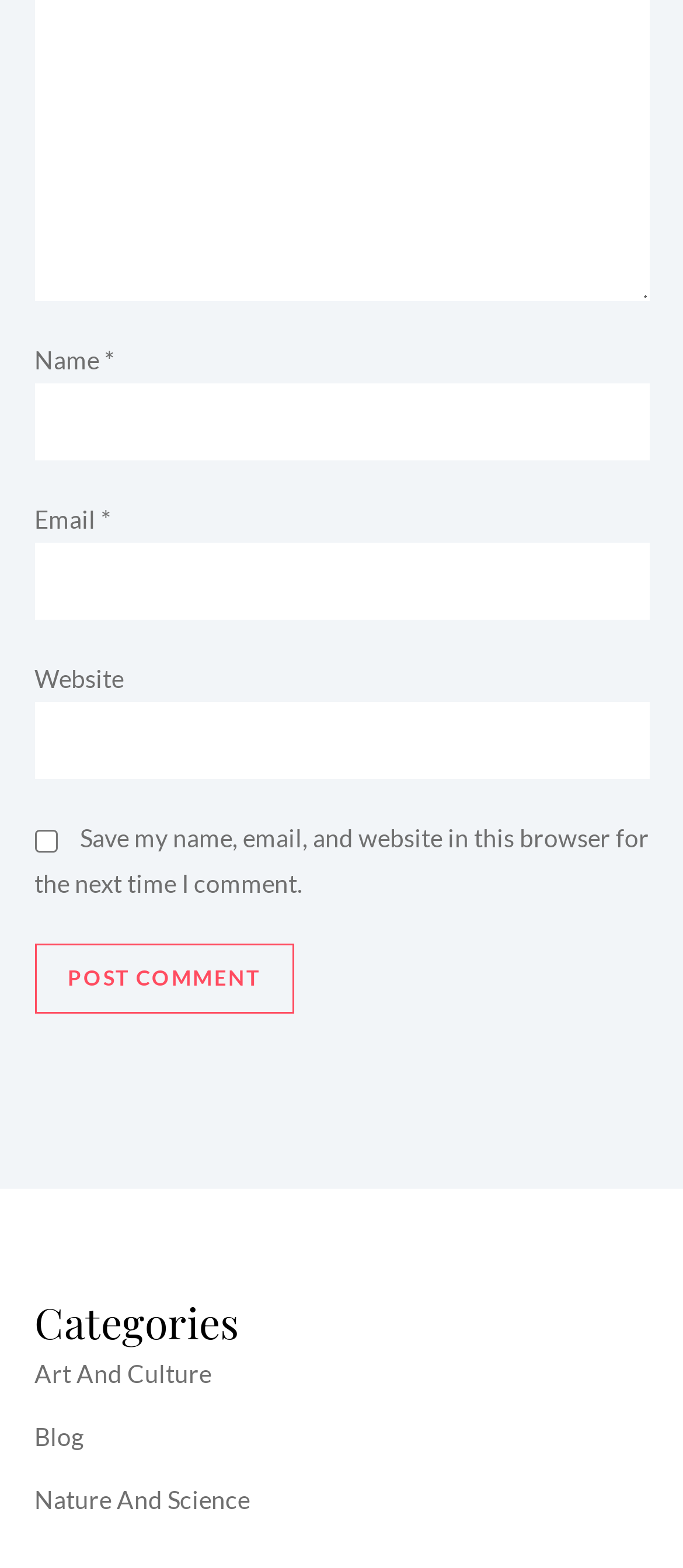What is required to submit a comment?
Answer the question with as much detail as you can, using the image as a reference.

The 'Name' and 'Email' textboxes are both marked as required, indicating that users must fill in these fields in order to submit a comment.